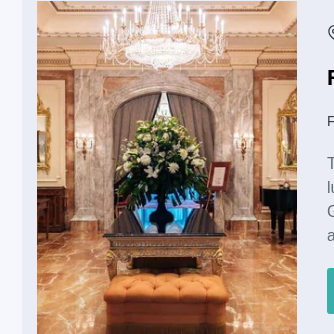What is the atmosphere of the entrance hall?
Look at the image and respond with a single word or a short phrase.

welcoming